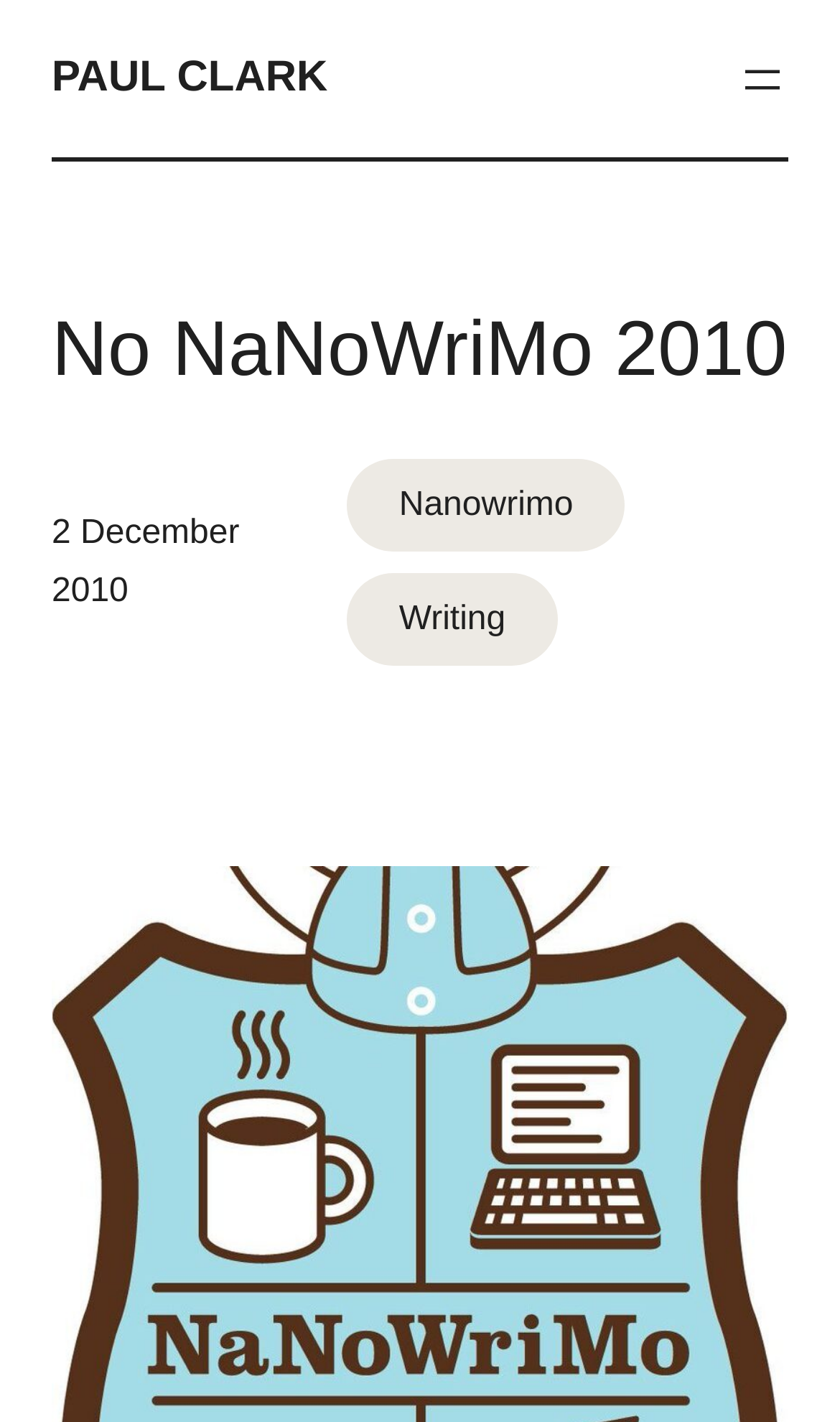What is the date of the post?
Look at the image and answer the question using a single word or phrase.

2 December 2010